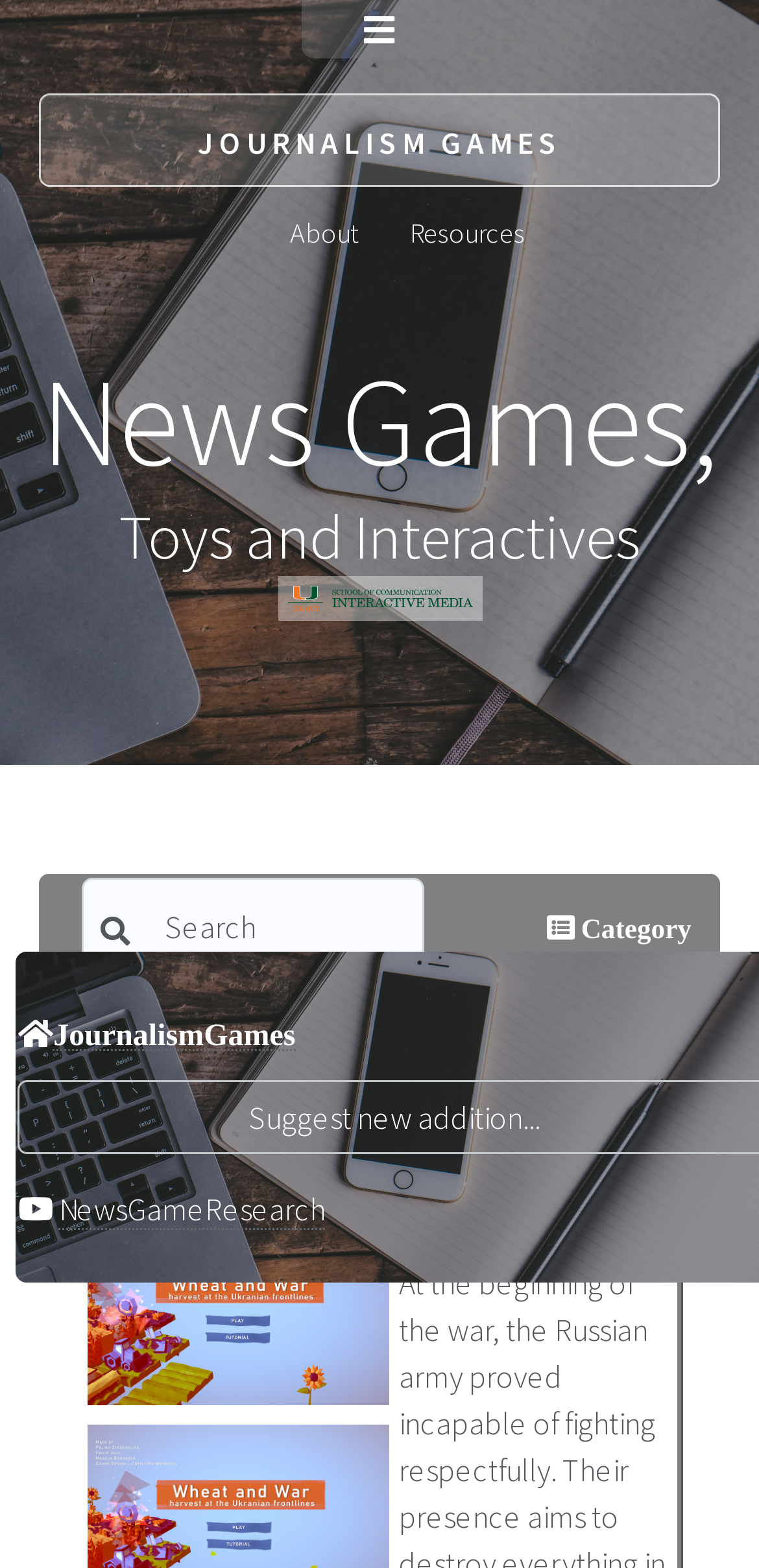Determine the bounding box coordinates of the element's region needed to click to follow the instruction: "Go to the 'JournalismGames' page". Provide these coordinates as four float numbers between 0 and 1, formatted as [left, top, right, bottom].

[0.07, 0.649, 0.389, 0.67]